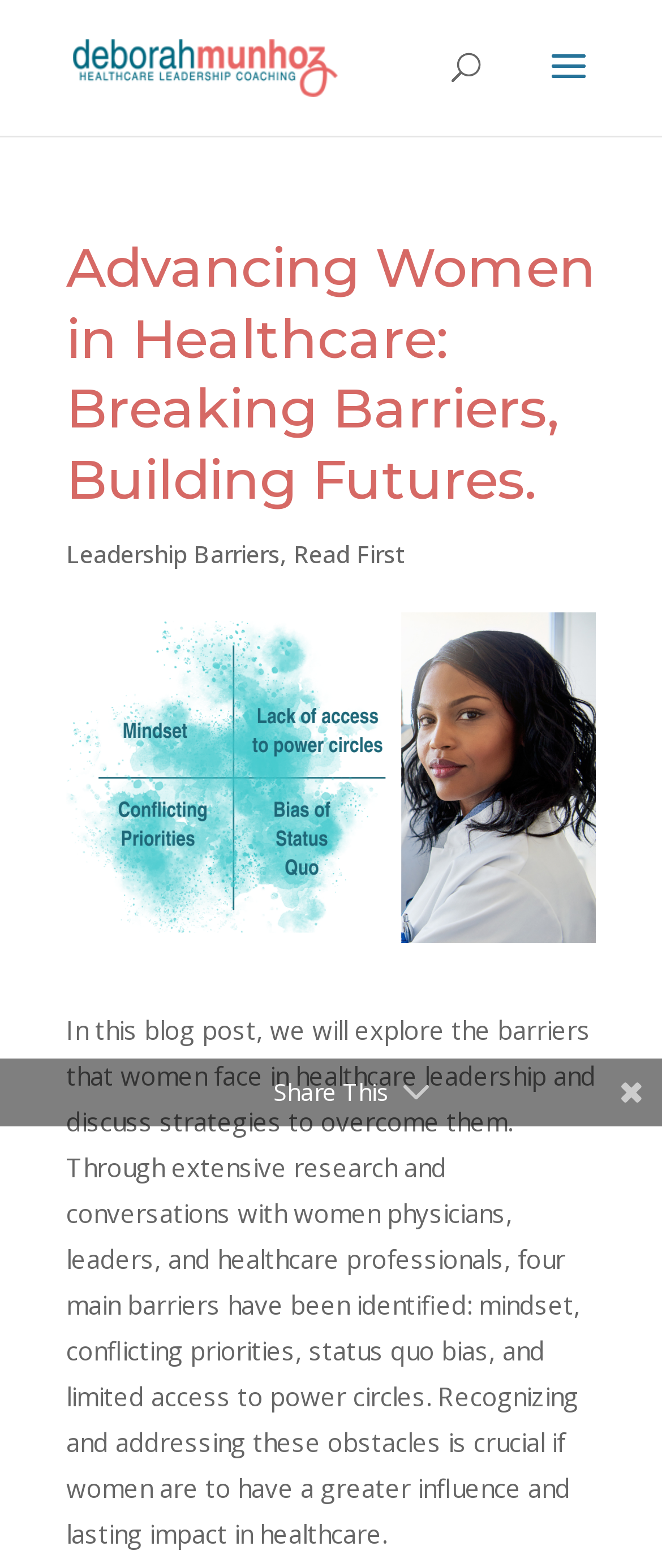Please provide a comprehensive answer to the question based on the screenshot: What is the format of the content on this webpage?

The format of the content on this webpage can be identified by the structure of the webpage, which includes a heading, a brief introduction, and a longer description of the blog post, indicating that it is a blog post.